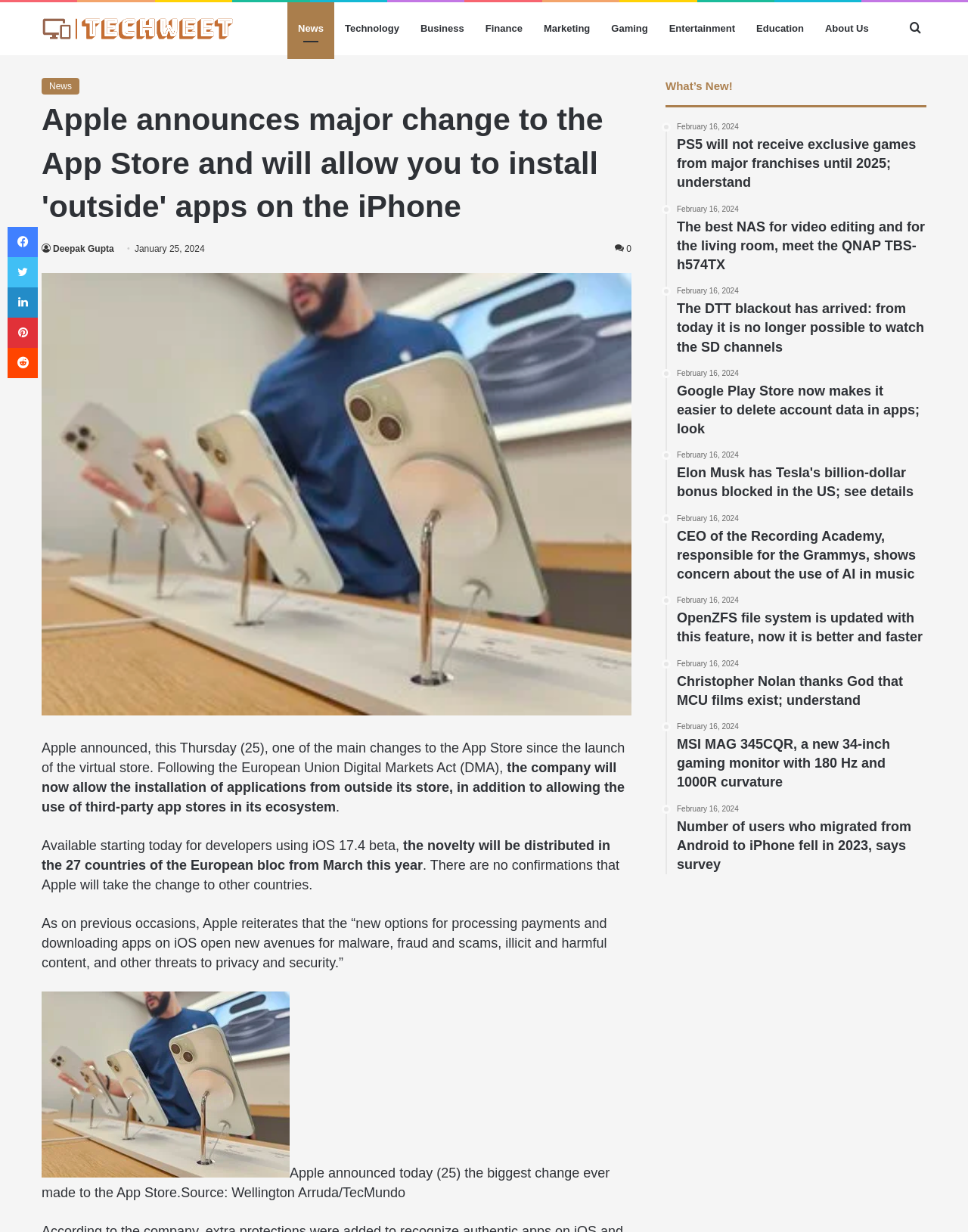What is the date of the article?
From the image, respond using a single word or phrase.

January 25, 2024